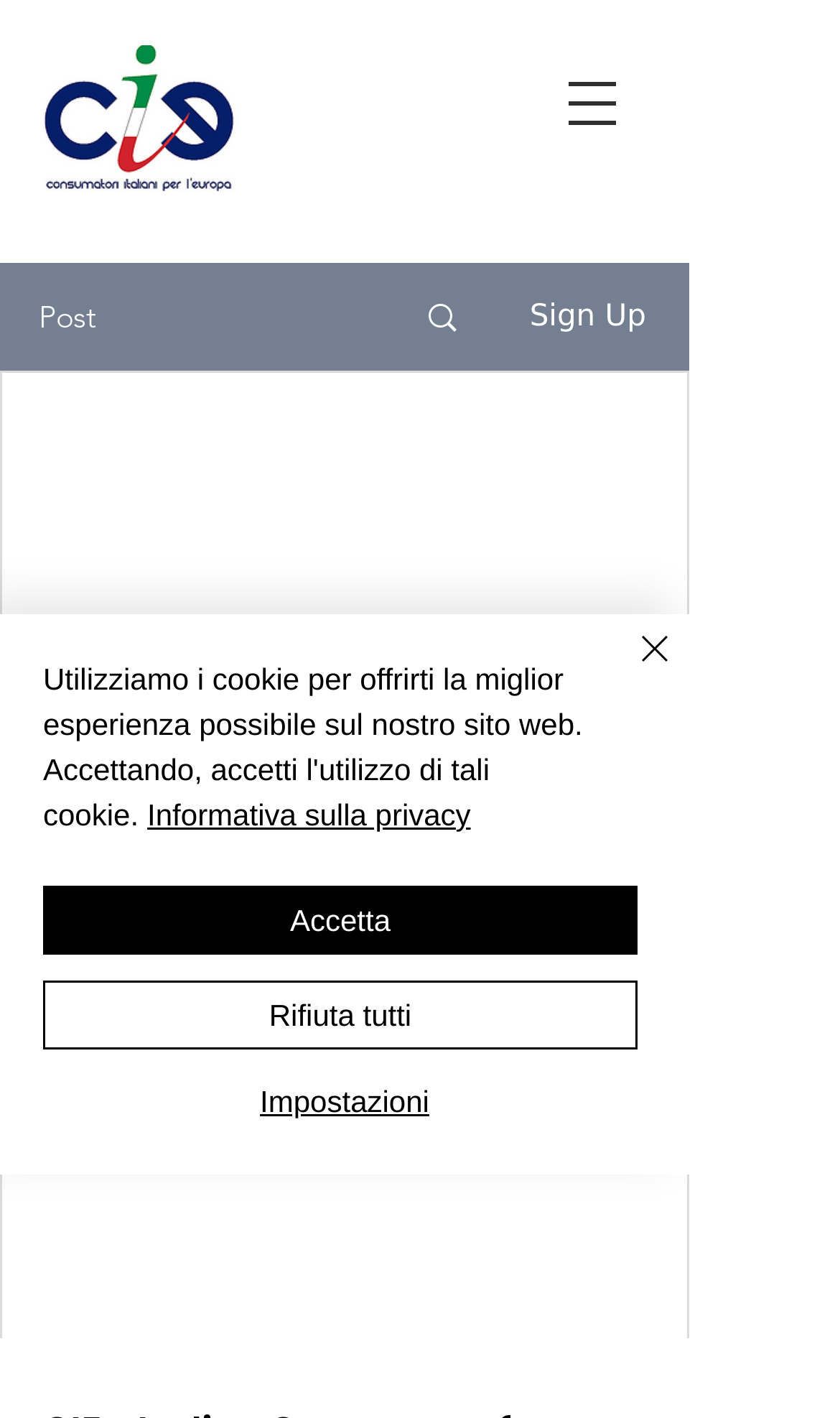Locate the UI element that matches the description We Couldn’t Find This Page in the webpage screenshot. Return the bounding box coordinates in the format (top-left x, top-left y, bottom-right x, bottom-right y), with values ranging from 0 to 1.

[0.079, 0.462, 0.741, 0.565]